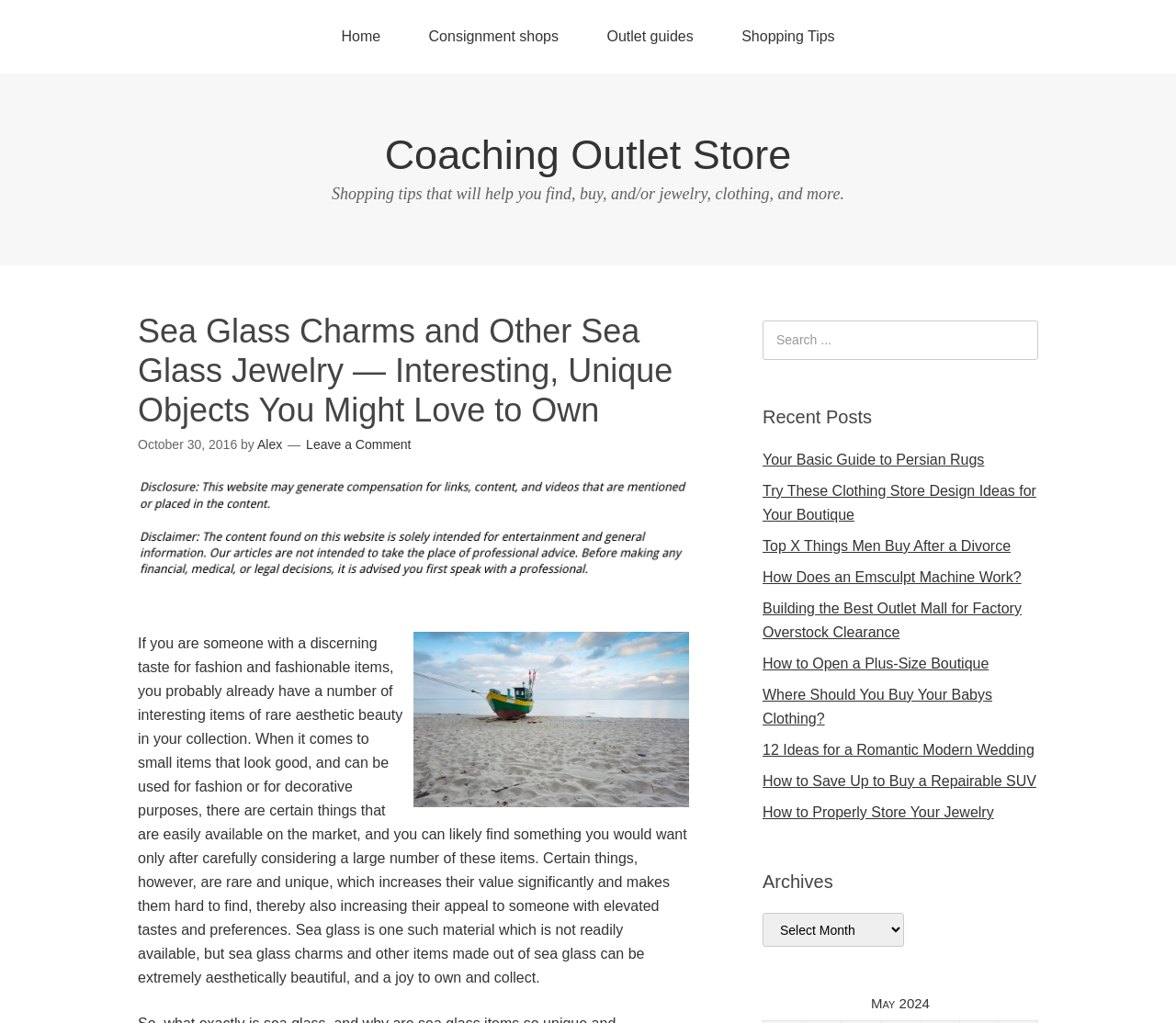Determine the bounding box coordinates for the clickable element required to fulfill the instruction: "Leave a comment". Provide the coordinates as four float numbers between 0 and 1, i.e., [left, top, right, bottom].

[0.26, 0.427, 0.35, 0.442]